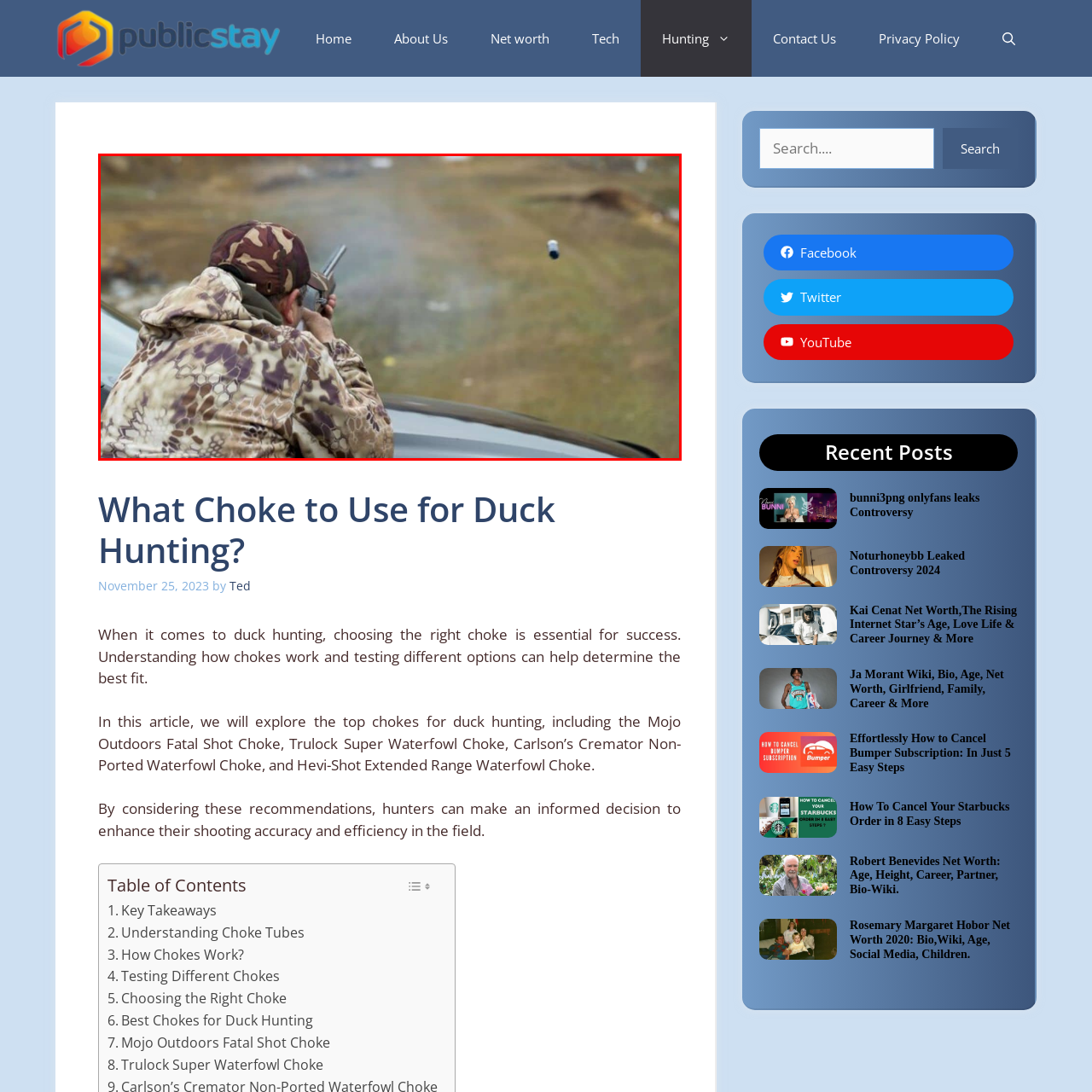Elaborate on the visual content inside the red-framed section with detailed information.

In this action-packed outdoor setting, a hunter clad in a camouflage jacket and a matching cap is seen aiming a shotgun, poised to take a shot. The scene captures the moment just after a shell has been ejected, showcasing the dynamic nature of hunting. Surrounding him is a blurred landscape with earthy tones, suggesting a remote hunting ground. This image embodies the thrill and skill of duck hunting, aligning perfectly with the theme of the article titled "What Choke to Use for Duck Hunting?" which explores the importance of selecting the right choke for enhancing shooting accuracy and efficiency in the field.